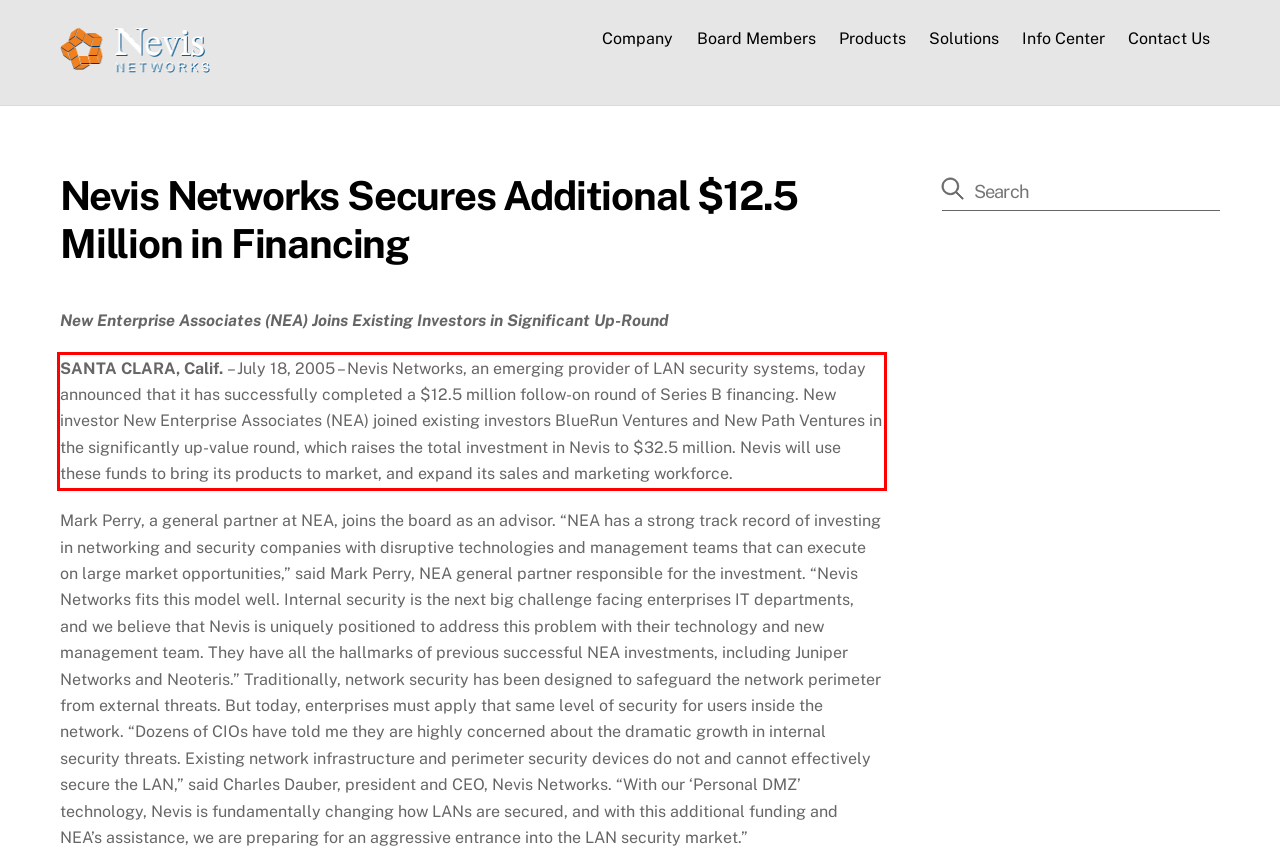Given the screenshot of a webpage, identify the red rectangle bounding box and recognize the text content inside it, generating the extracted text.

SANTA CLARA, Calif. – July 18, 2005 – Nevis Networks, an emerging provider of LAN security systems, today announced that it has successfully completed a $12.5 million follow-on round of Series B financing. New investor New Enterprise Associates (NEA) joined existing investors BlueRun Ventures and New Path Ventures in the significantly up-value round, which raises the total investment in Nevis to $32.5 million. Nevis will use these funds to bring its products to market, and expand its sales and marketing workforce.